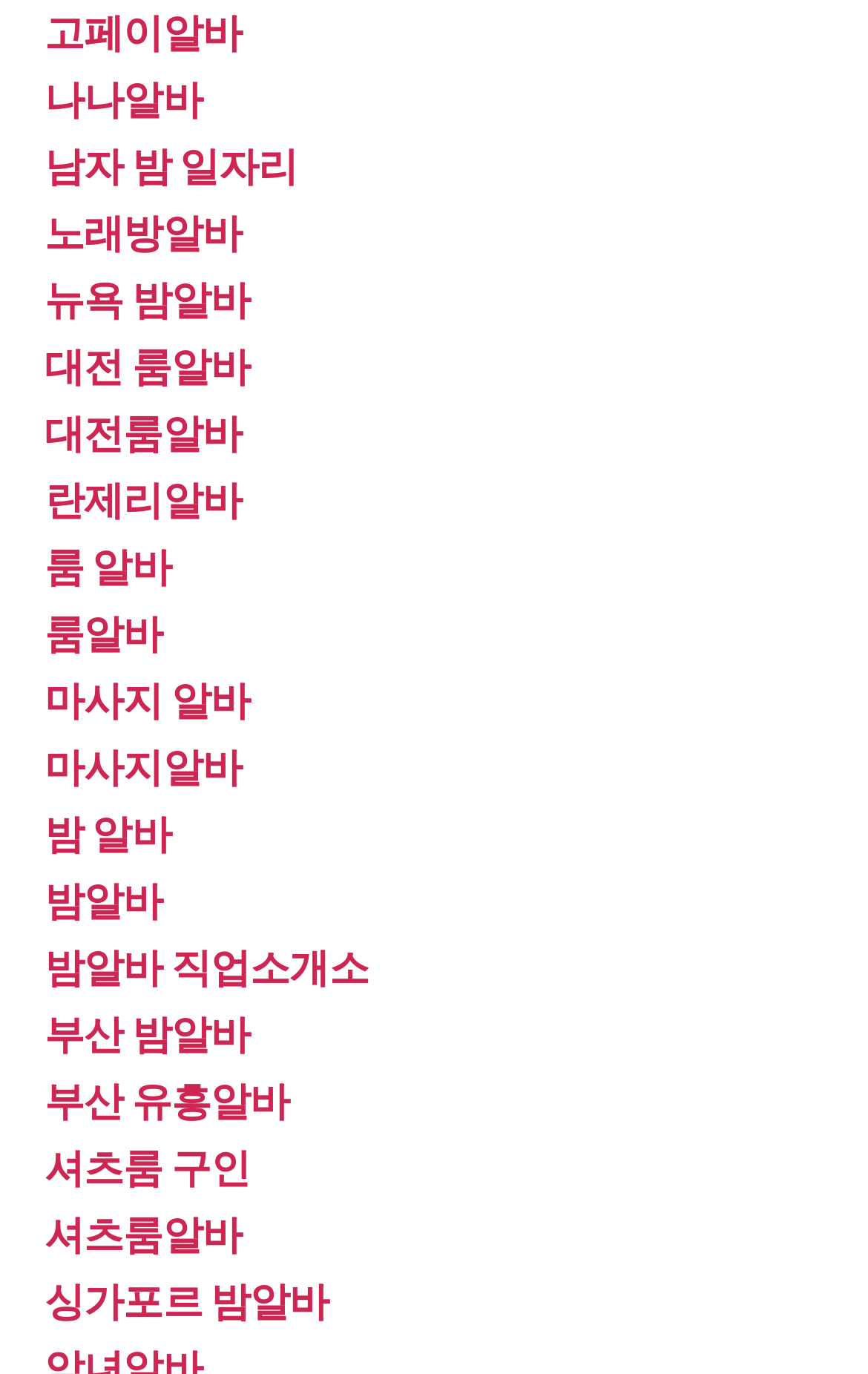Identify the bounding box coordinates of the clickable section necessary to follow the following instruction: "explore 룸 알바 options". The coordinates should be presented as four float numbers from 0 to 1, i.e., [left, top, right, bottom].

[0.051, 0.395, 0.197, 0.429]